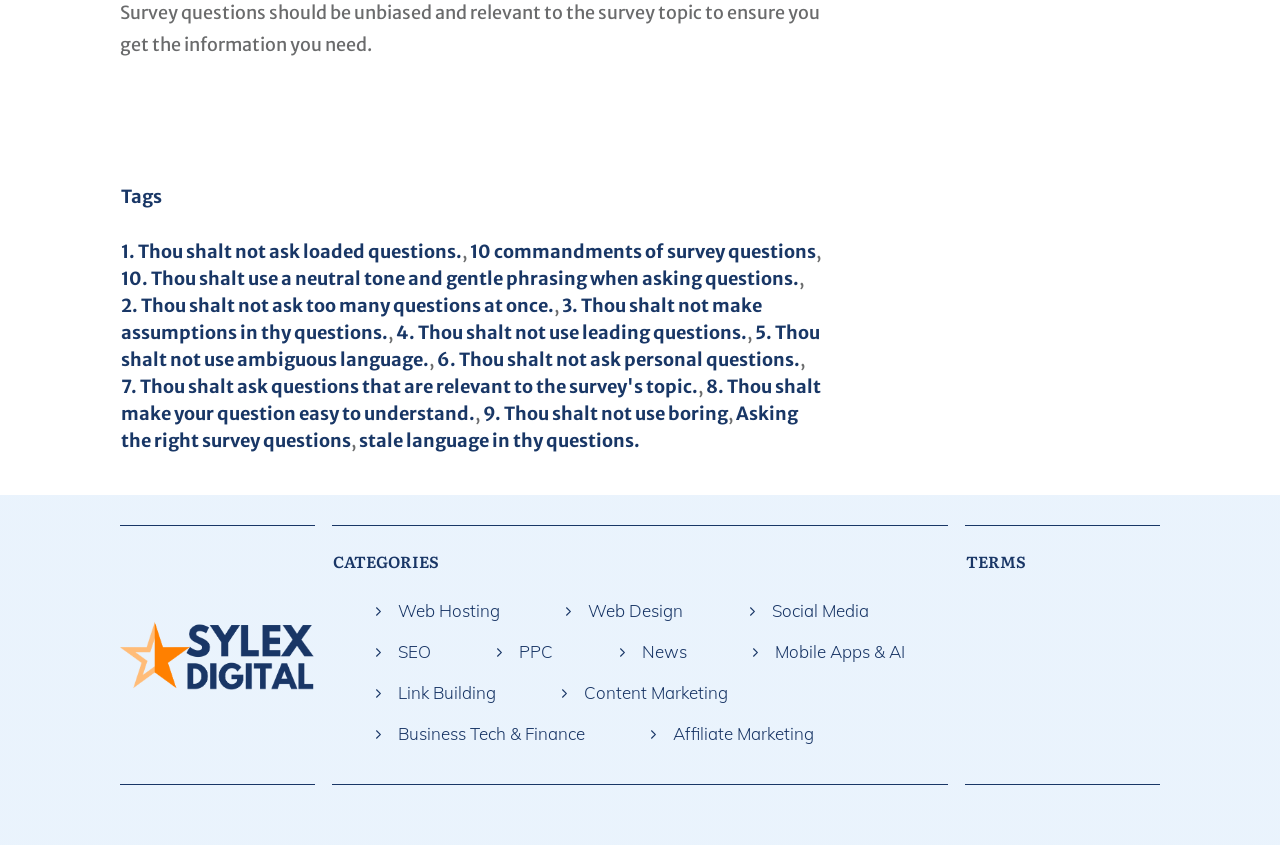Please identify the bounding box coordinates for the region that you need to click to follow this instruction: "Click on '1. Thou shalt not ask loaded questions.'".

[0.095, 0.284, 0.361, 0.311]